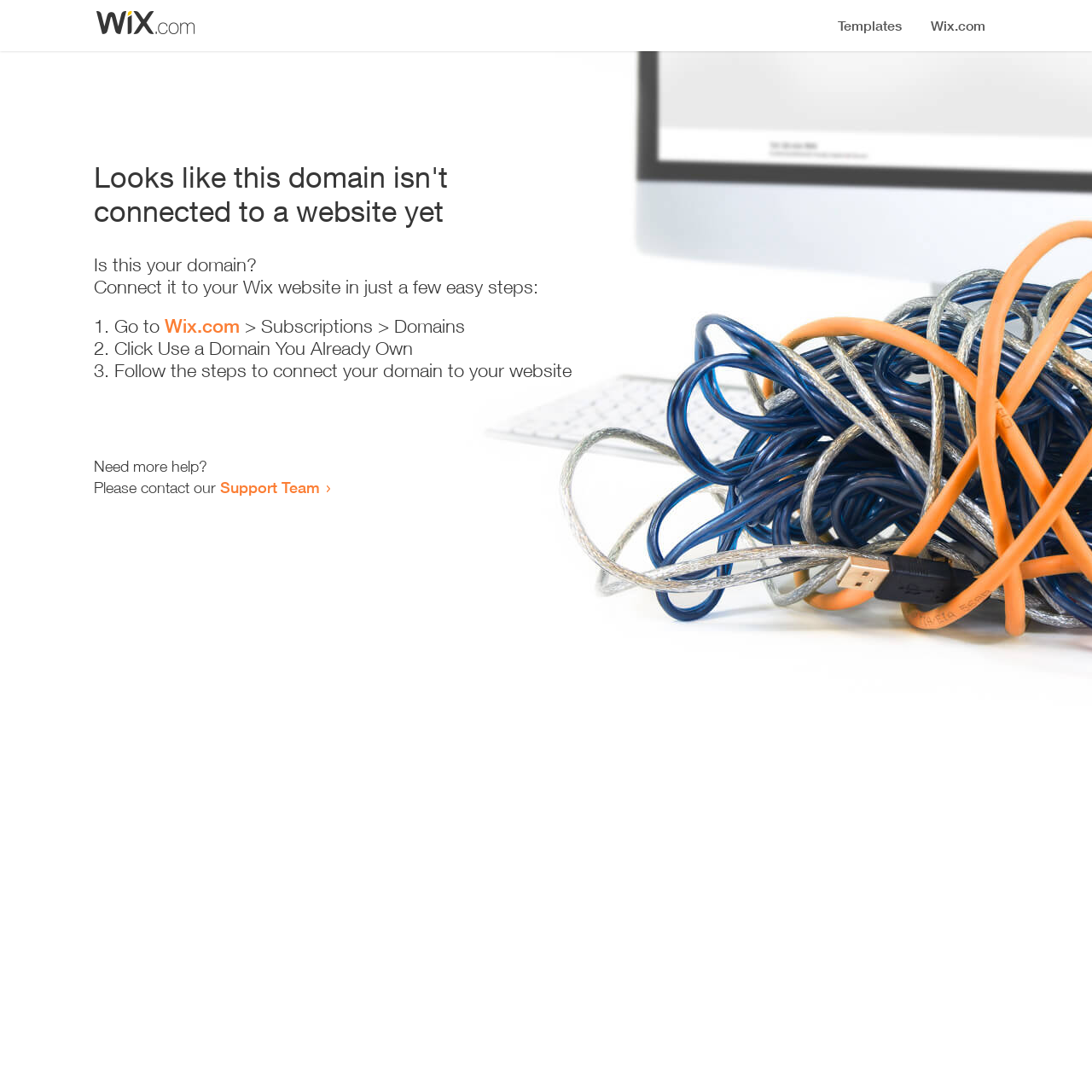What is the purpose of the webpage?
Please look at the screenshot and answer in one word or a short phrase.

Connect domain to website